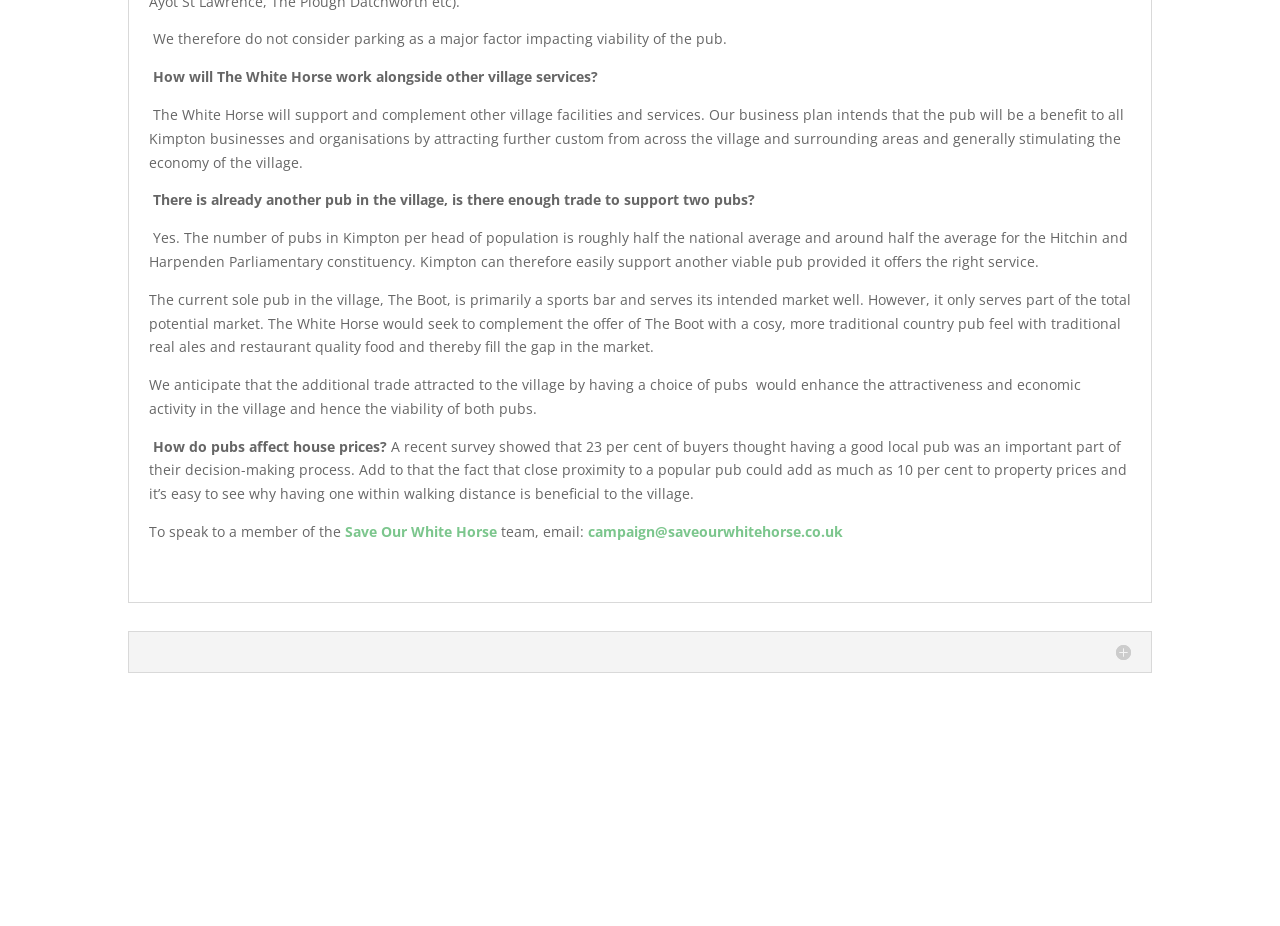Using a single word or phrase, answer the following question: 
How many pubs are in Kimpton per head of population?

half the national average